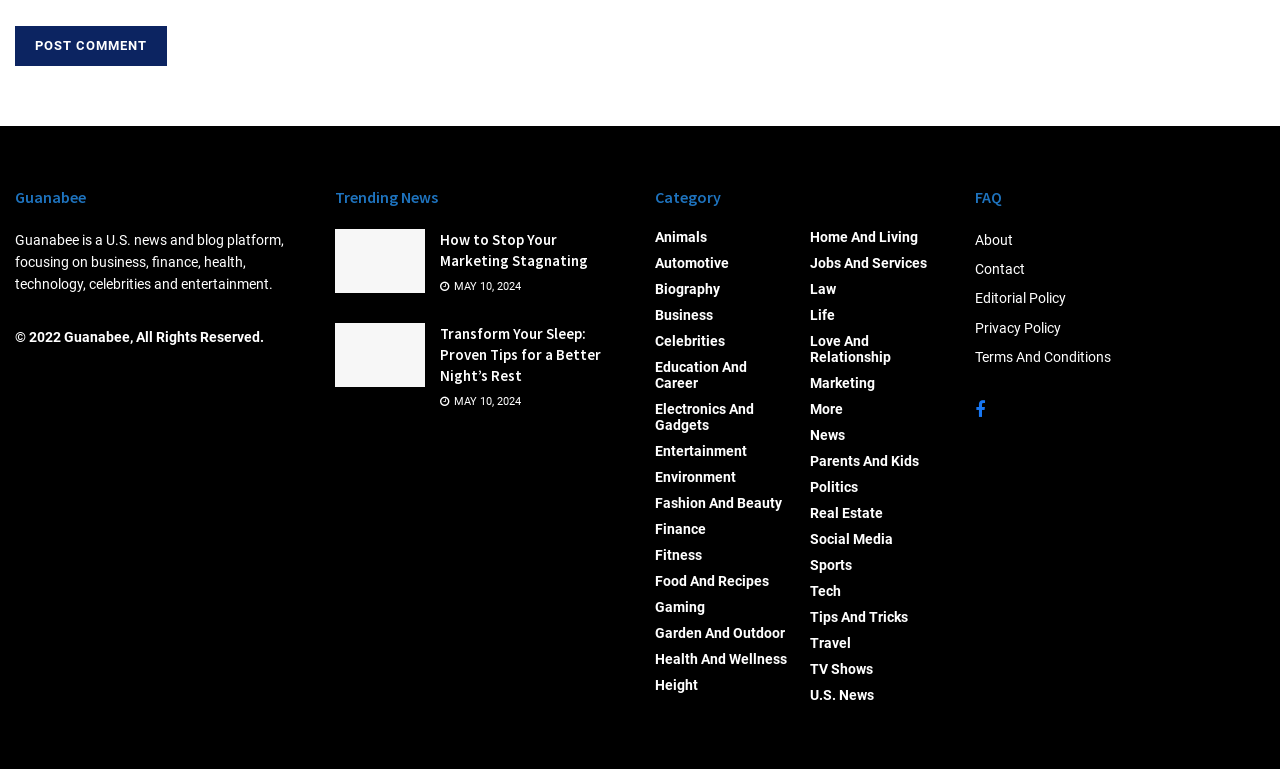Given the webpage screenshot and the description, determine the bounding box coordinates (top-left x, top-left y, bottom-right x, bottom-right y) that define the location of the UI element matching this description: Real Estate

[0.633, 0.651, 0.69, 0.672]